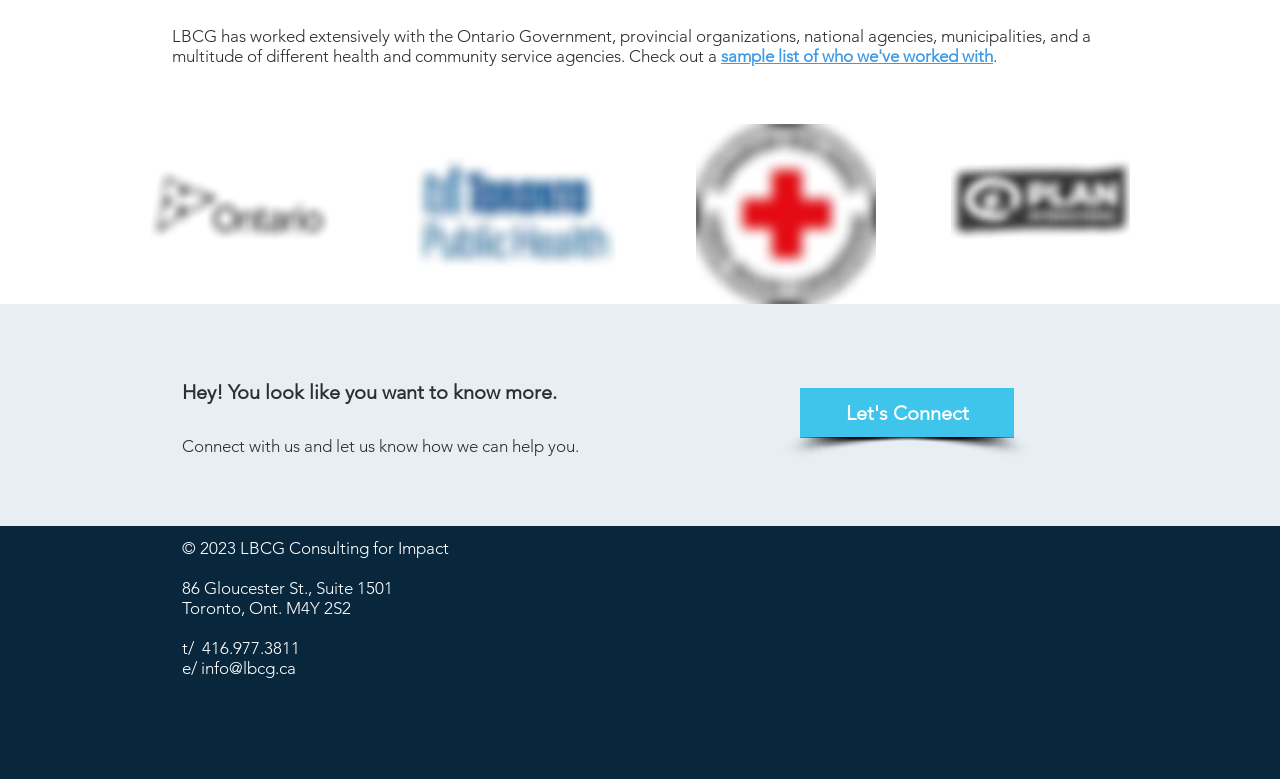Please give a one-word or short phrase response to the following question: 
What social media platforms does LBCG Consulting have a presence on?

Twitter and LinkedIn